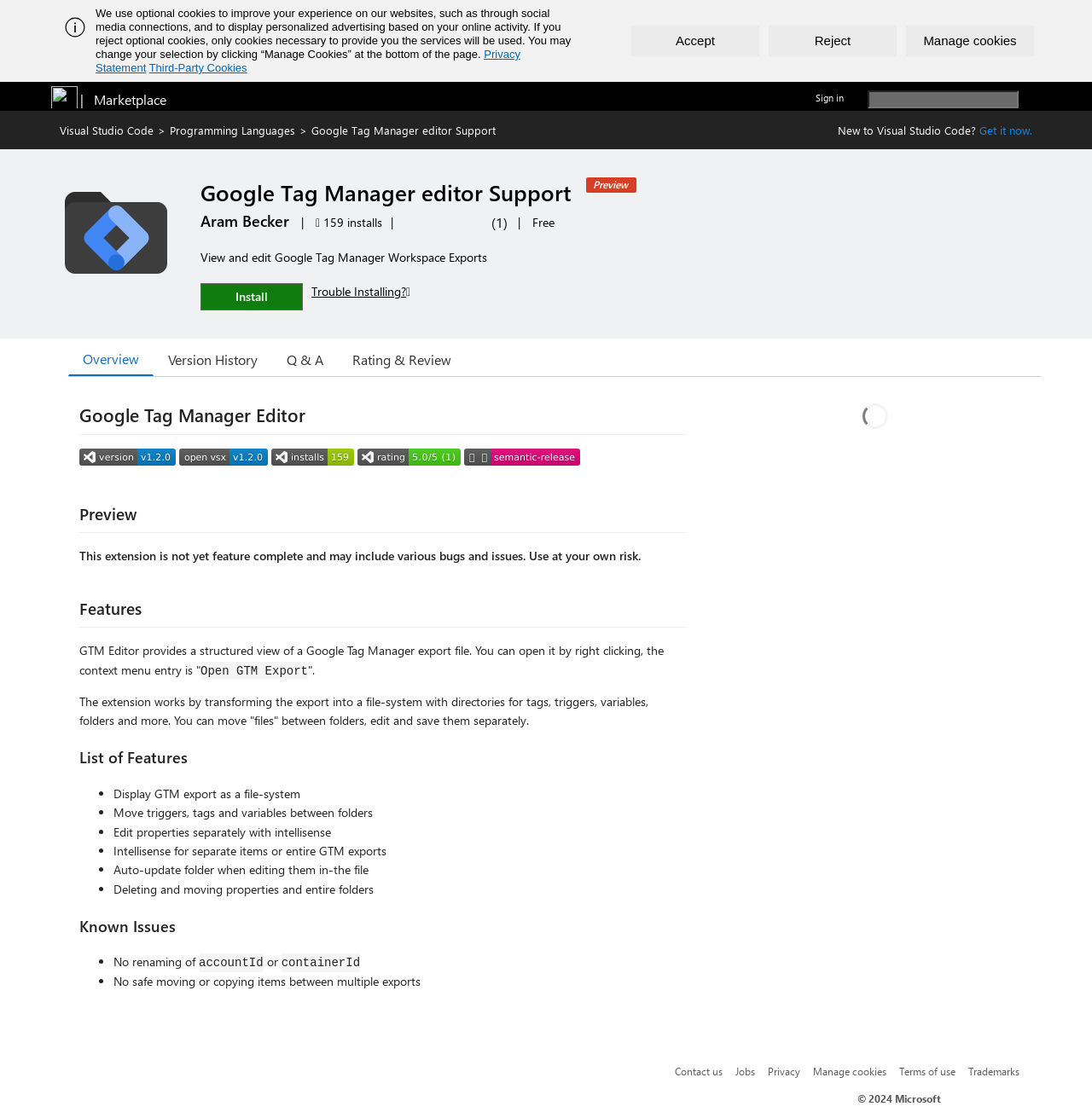Find the bounding box coordinates of the clickable region needed to perform the following instruction: "Click the The Timbers link". The coordinates should be provided as four float numbers between 0 and 1, i.e., [left, top, right, bottom].

None